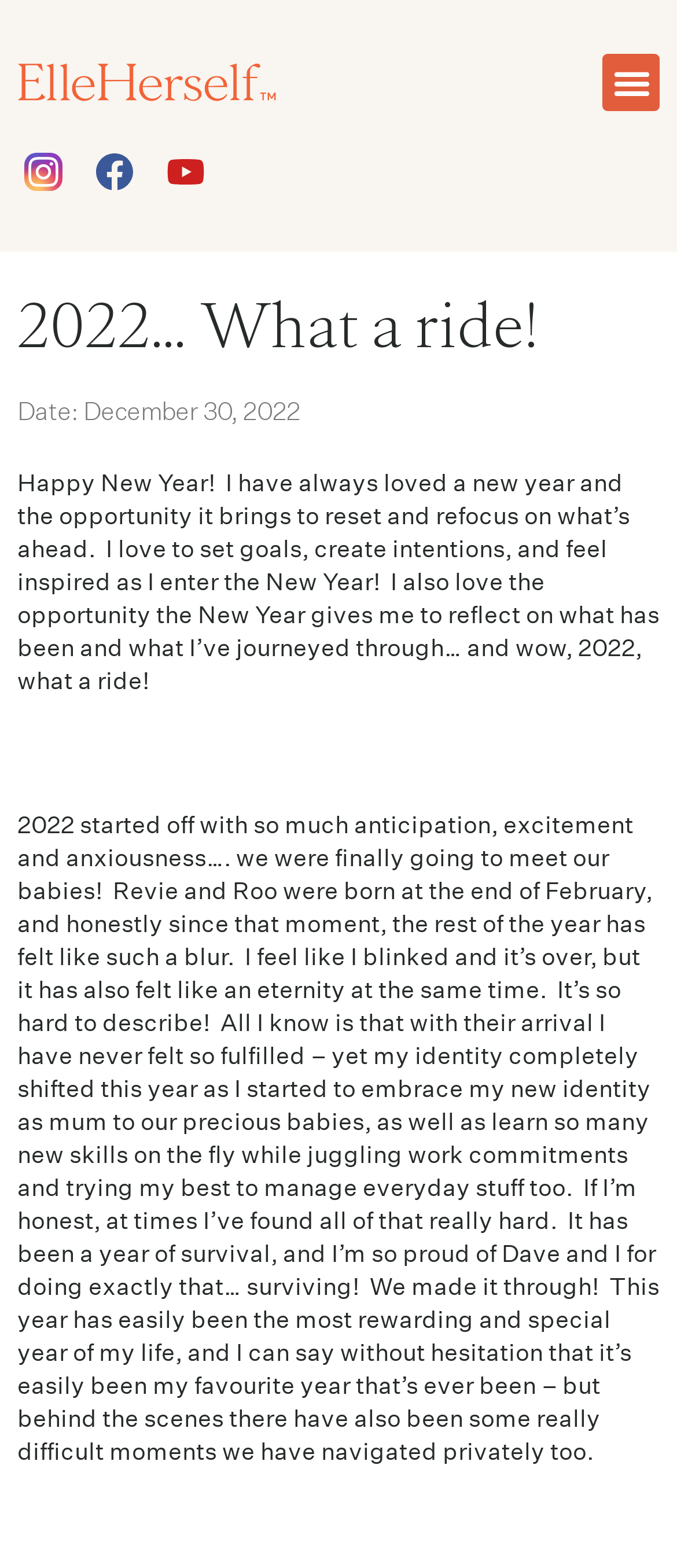Given the element description Osborne Signs, predict the bounding box coordinates for the UI element in the webpage screenshot. The format should be (top-left x, top-left y, bottom-right x, bottom-right y), and the values should be between 0 and 1.

None